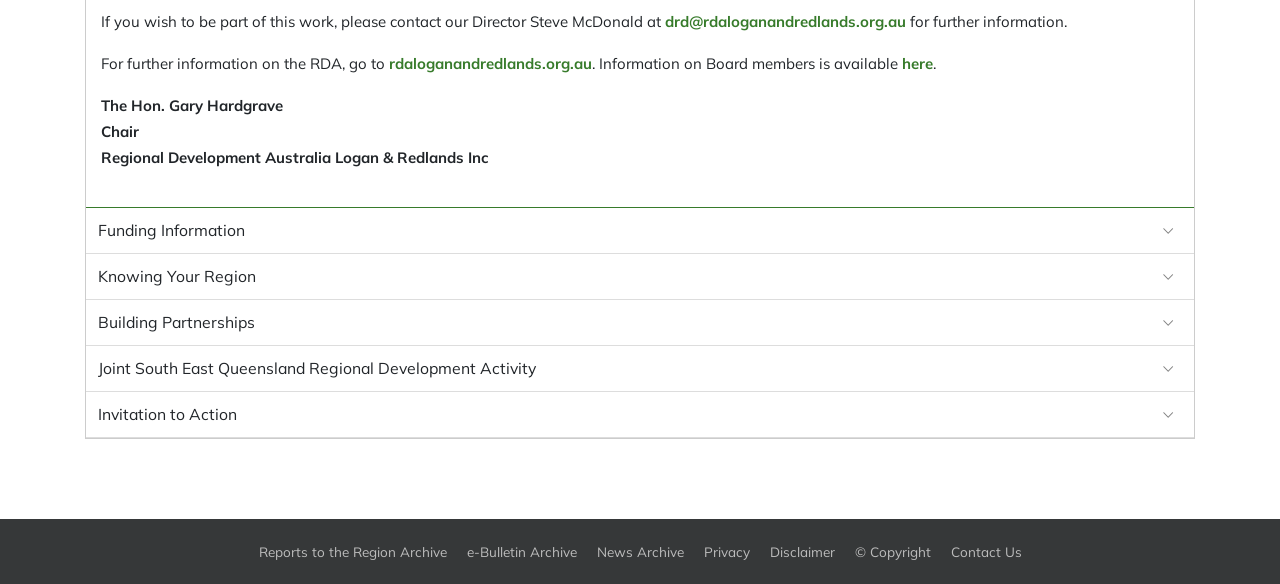Identify the bounding box of the HTML element described as: "© Copyright".

[0.662, 0.909, 0.732, 0.979]